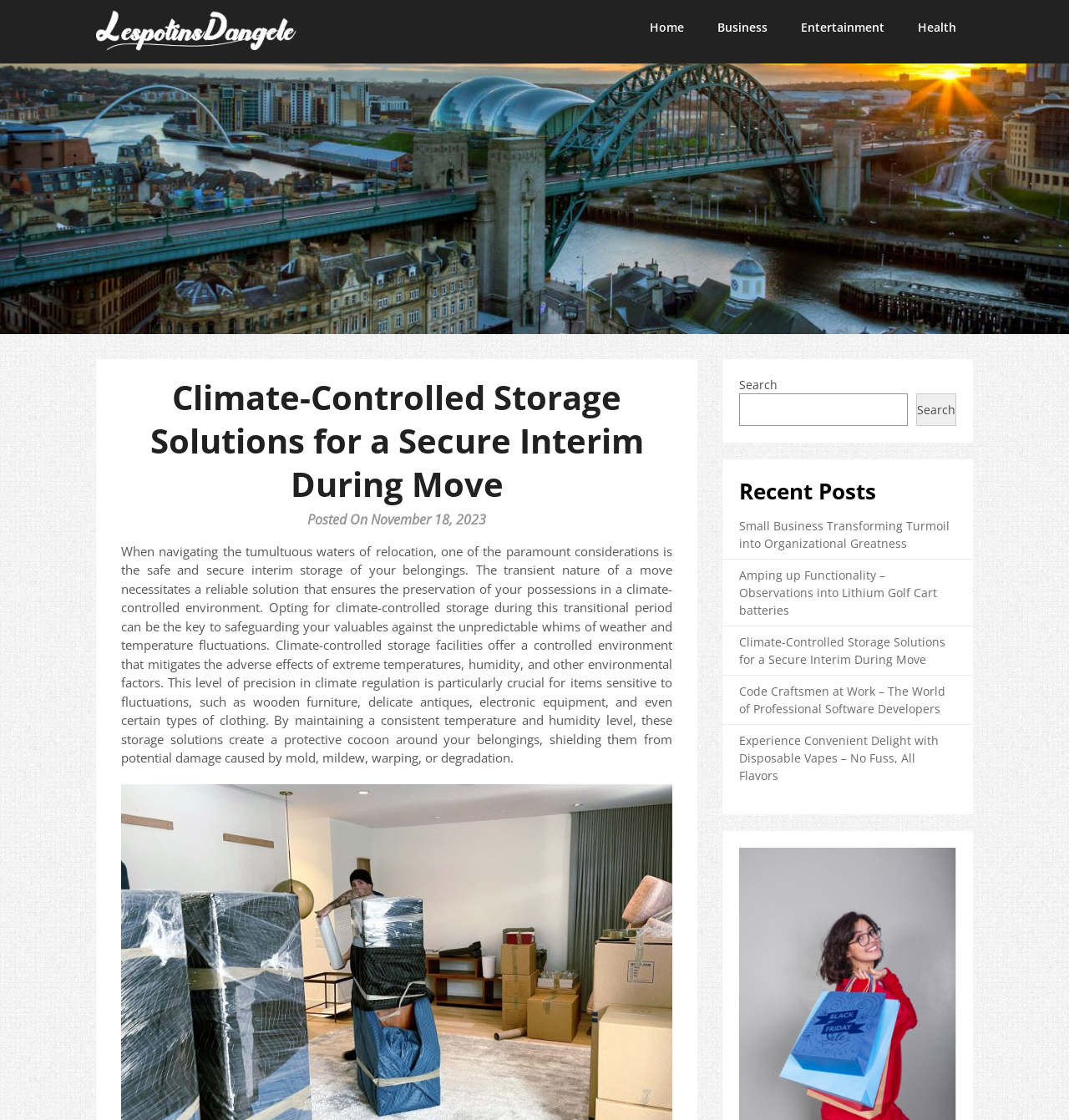Predict the bounding box coordinates of the area that should be clicked to accomplish the following instruction: "Learn more about Climate-Controlled Storage Solutions". The bounding box coordinates should consist of four float numbers between 0 and 1, i.e., [left, top, right, bottom].

[0.691, 0.566, 0.884, 0.596]